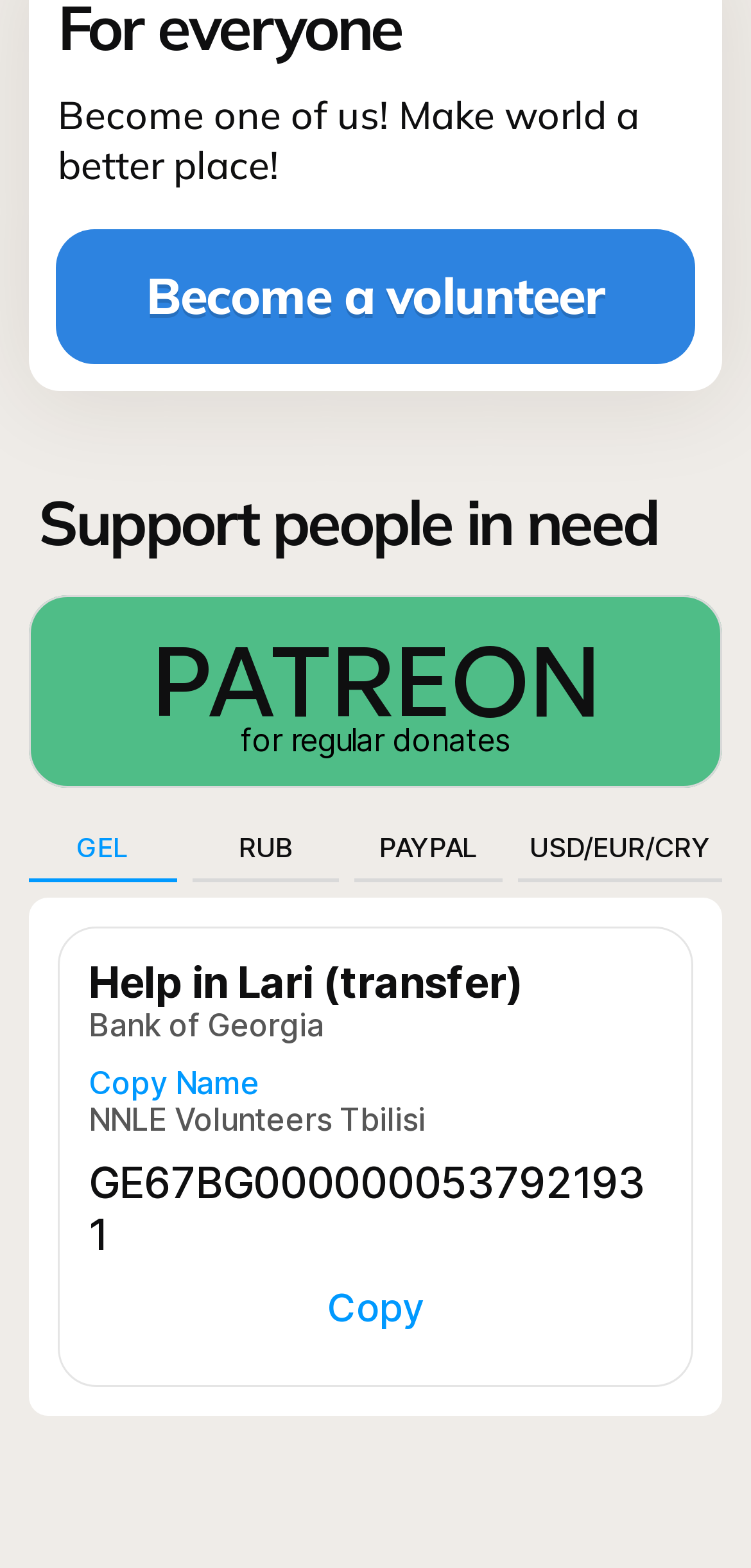Please identify the bounding box coordinates of the area that needs to be clicked to fulfill the following instruction: "Copy bank account name."

[0.118, 0.678, 0.882, 0.703]